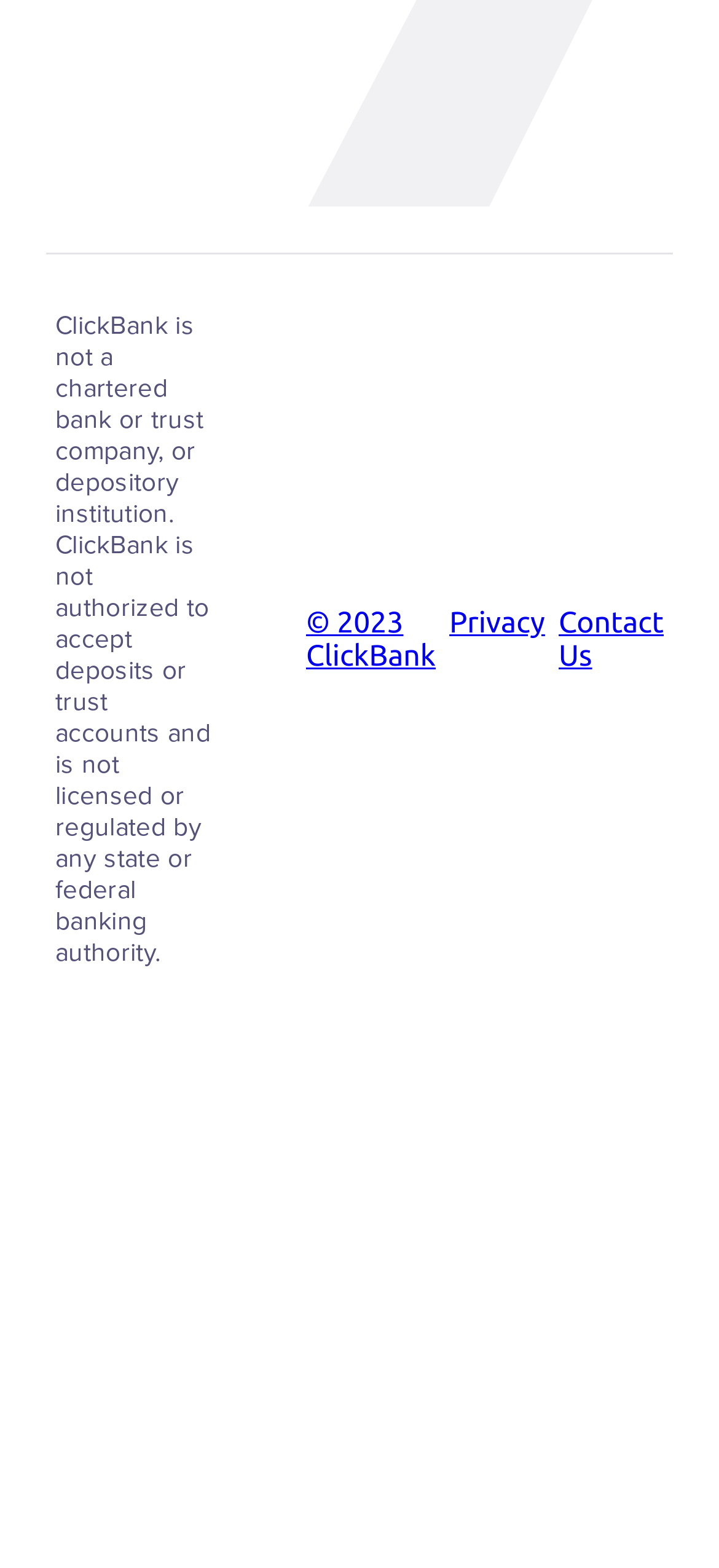Using the element description Contact Us, predict the bounding box coordinates for the UI element. Provide the coordinates in (top-left x, top-left y, bottom-right x, bottom-right y) format with values ranging from 0 to 1.

[0.777, 0.386, 0.923, 0.429]